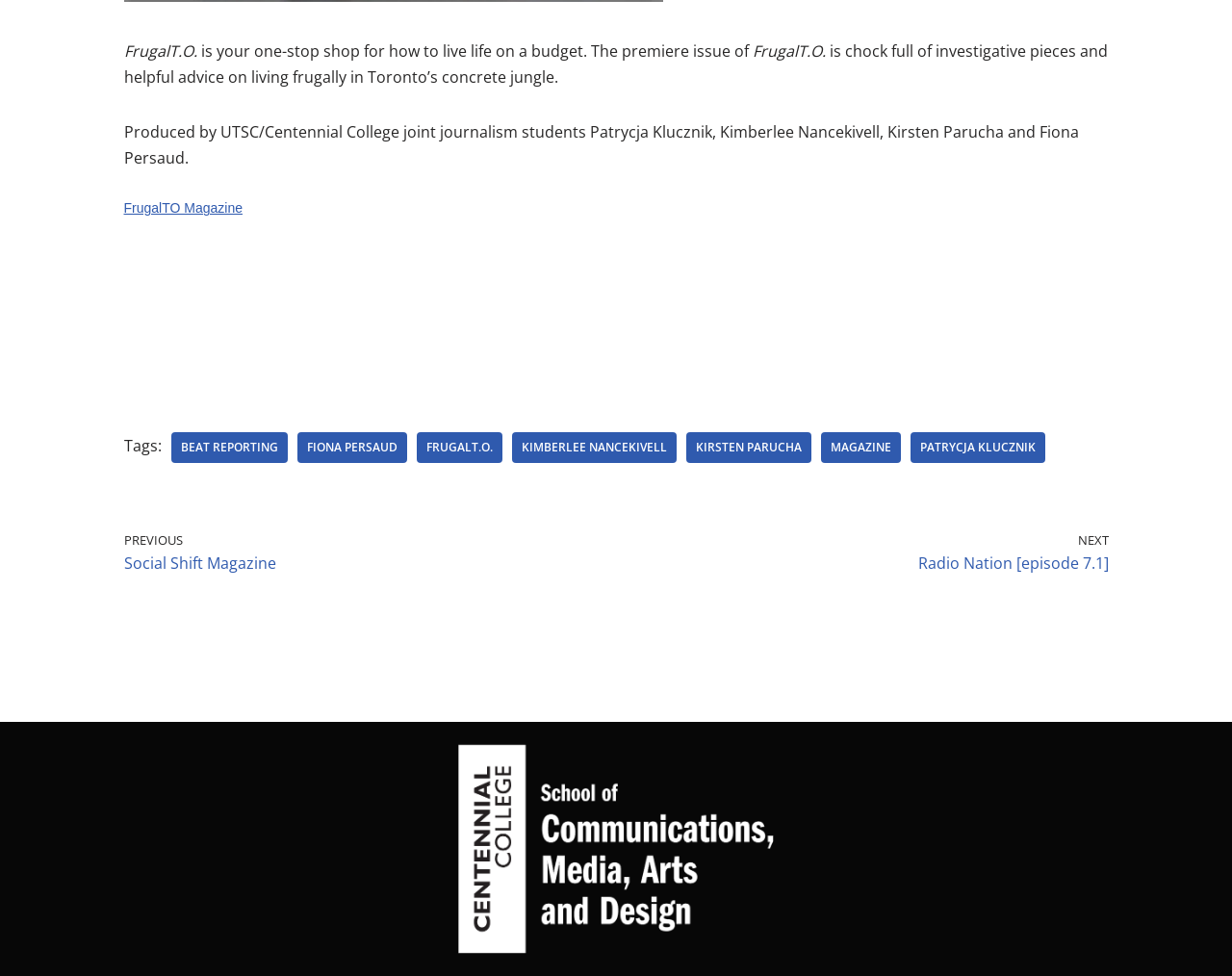Determine the bounding box coordinates for the UI element described. Format the coordinates as (top-left x, top-left y, bottom-right x, bottom-right y) and ensure all values are between 0 and 1. Element description: nextRadio Nation [episode 7.1]

[0.508, 0.543, 0.9, 0.591]